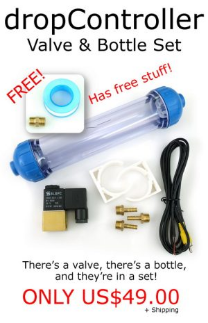Give a one-word or one-phrase response to the question:
What is included in the dropController Valve & Bottle Set?

Valve, bottle, and fittings